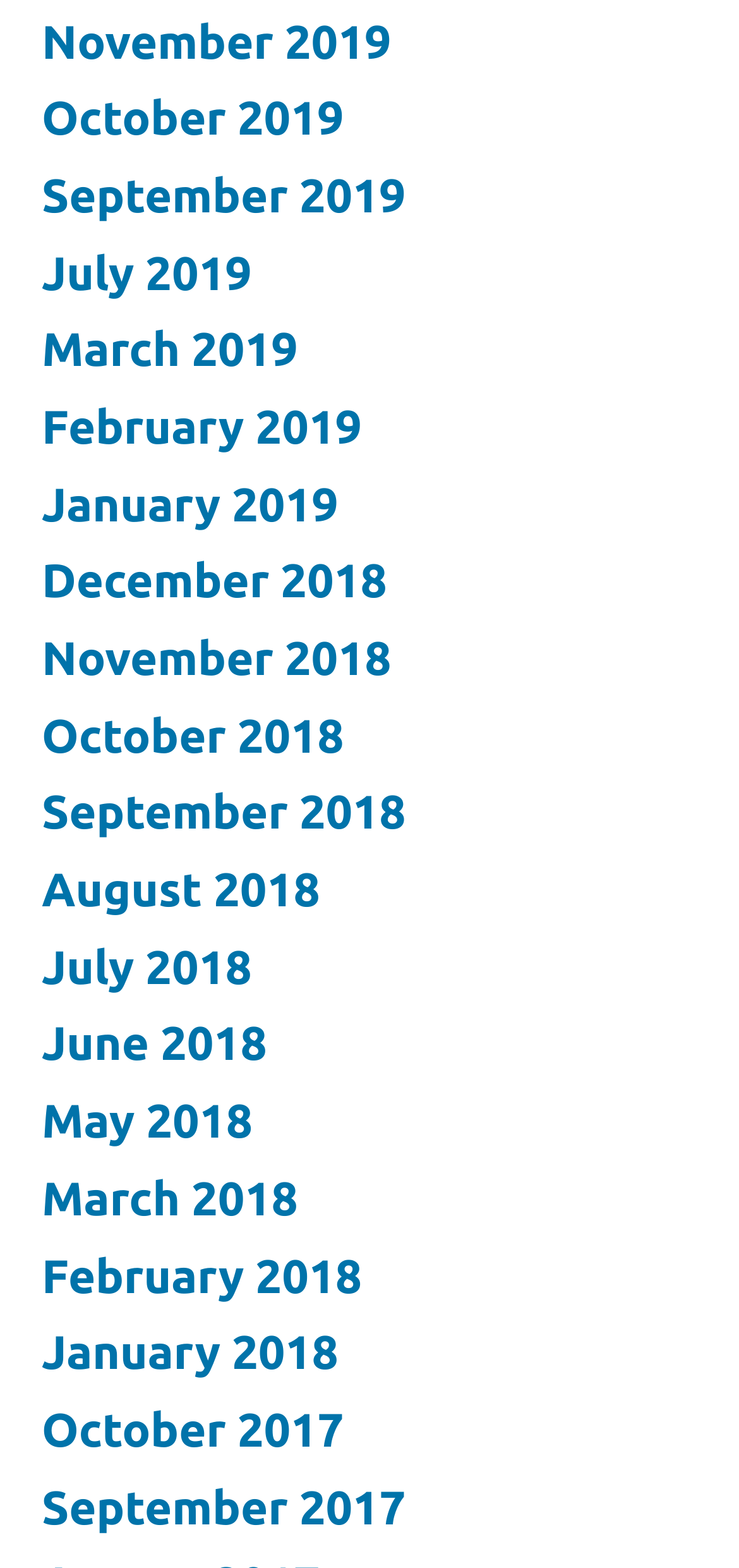Given the description: "December 2018", determine the bounding box coordinates of the UI element. The coordinates should be formatted as four float numbers between 0 and 1, [left, top, right, bottom].

[0.056, 0.353, 0.524, 0.387]